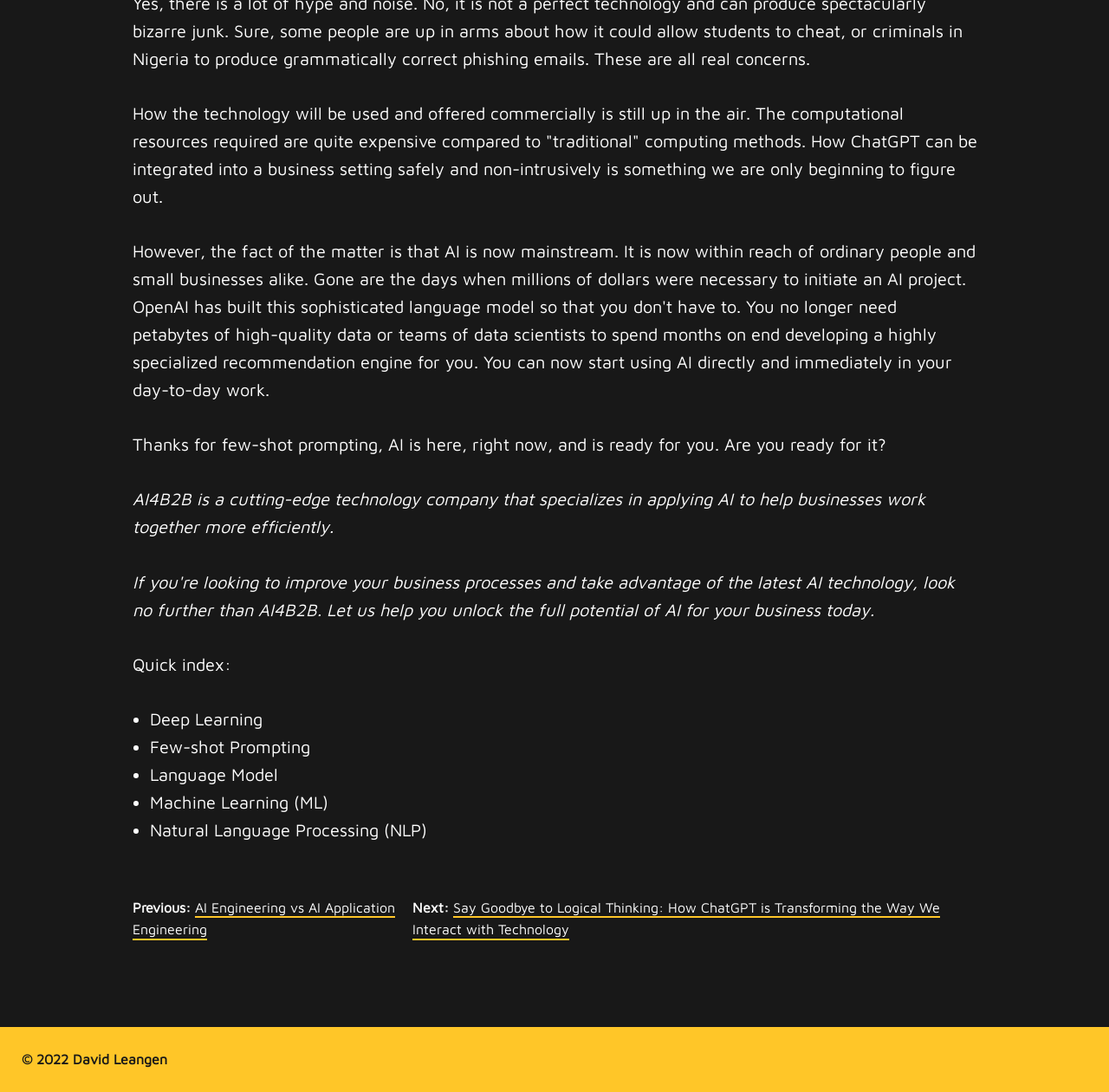What are the topics listed in the Quick index?
Provide a detailed answer to the question using information from the image.

This answer can be obtained by reading the ListMarker and StaticText elements following the 'Quick index:' text, which lists the topics as 'Deep Learning', 'Few-shot Prompting', 'Language Model', 'Machine Learning (ML)', and 'Natural Language Processing (NLP)'.